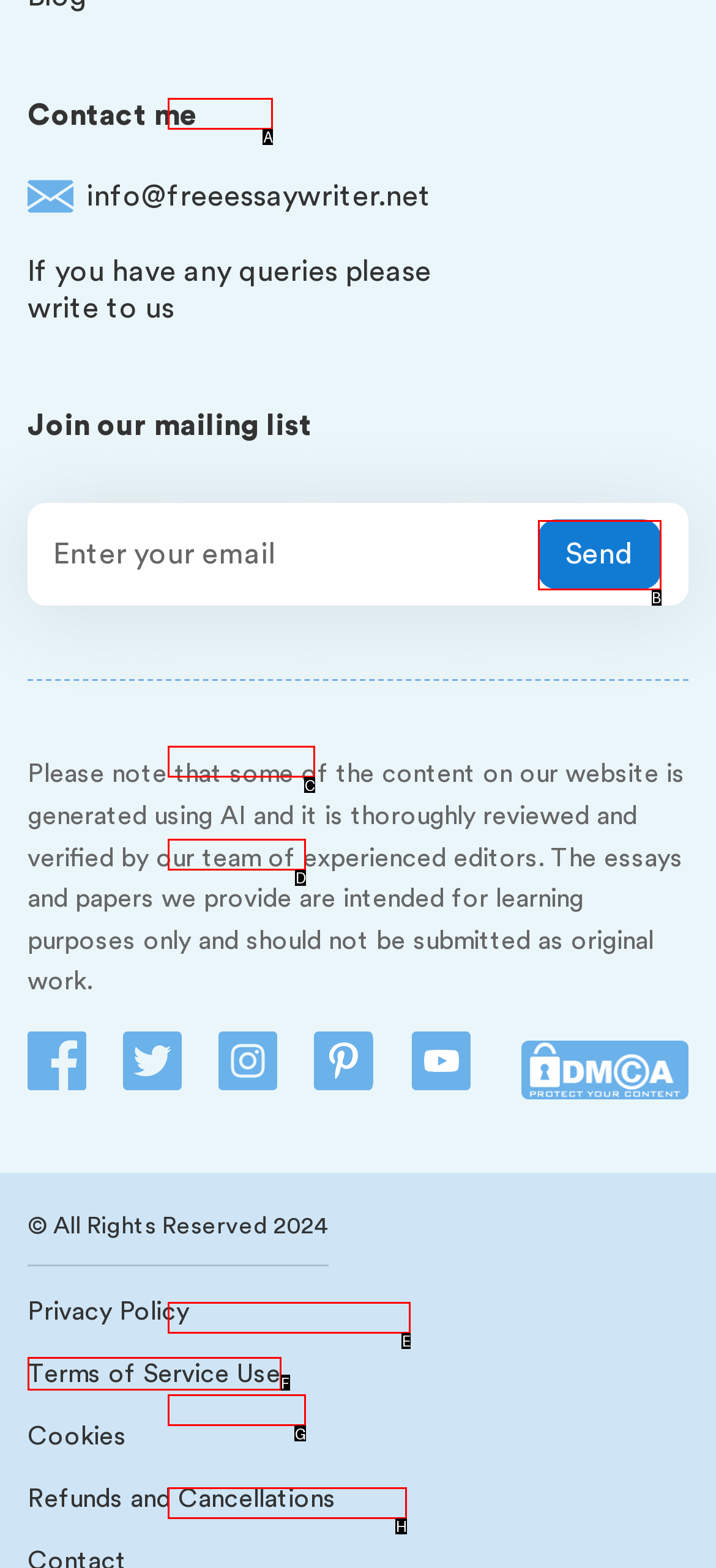Select the letter that corresponds to this element description: Terms of Service Use
Answer with the letter of the correct option directly.

F